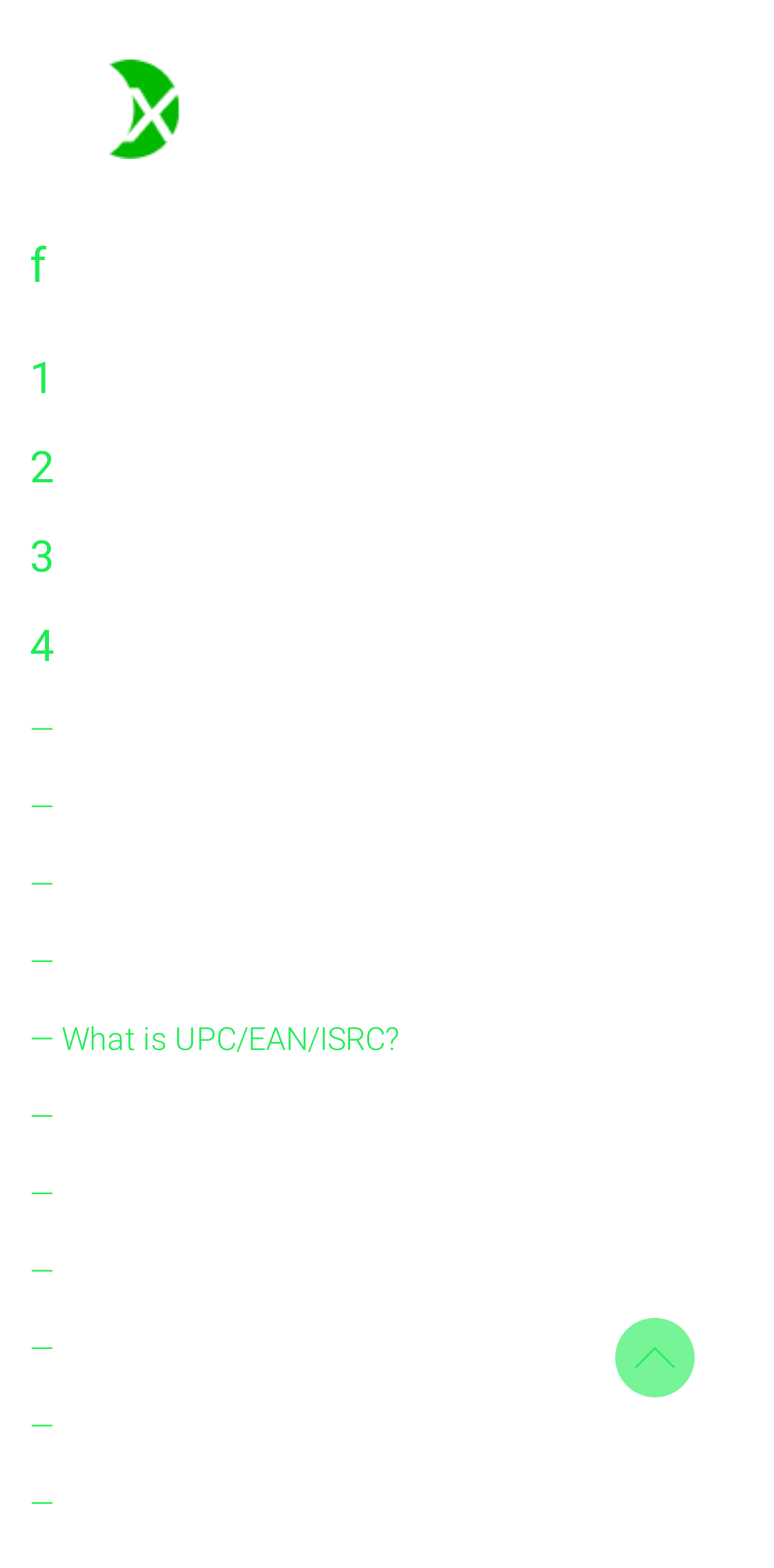Please provide a brief answer to the question using only one word or phrase: 
Is there a login or registration option on this webpage?

Yes